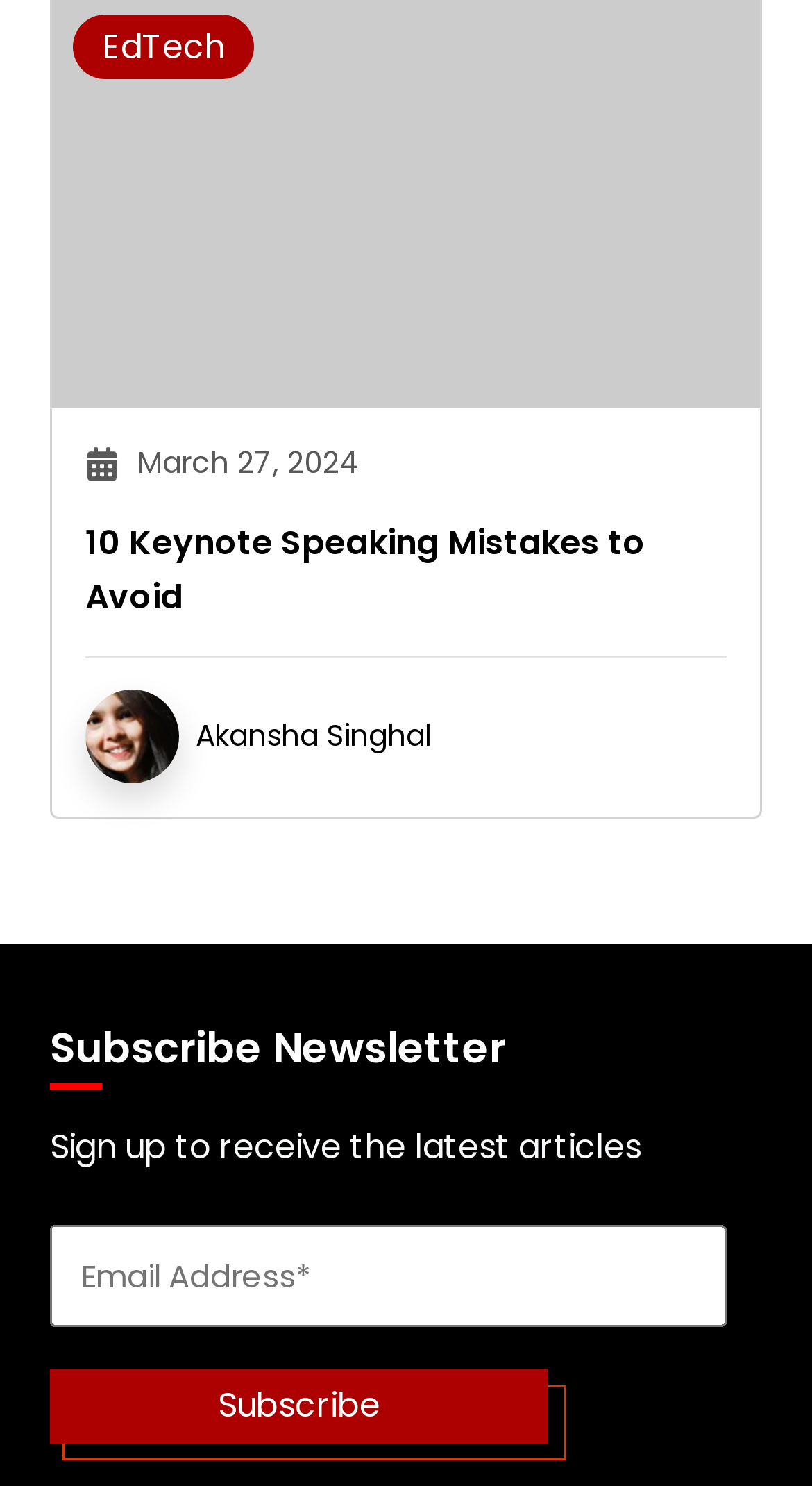What is the topic of the first link?
Answer with a single word or short phrase according to what you see in the image.

Speaking mistakes in public